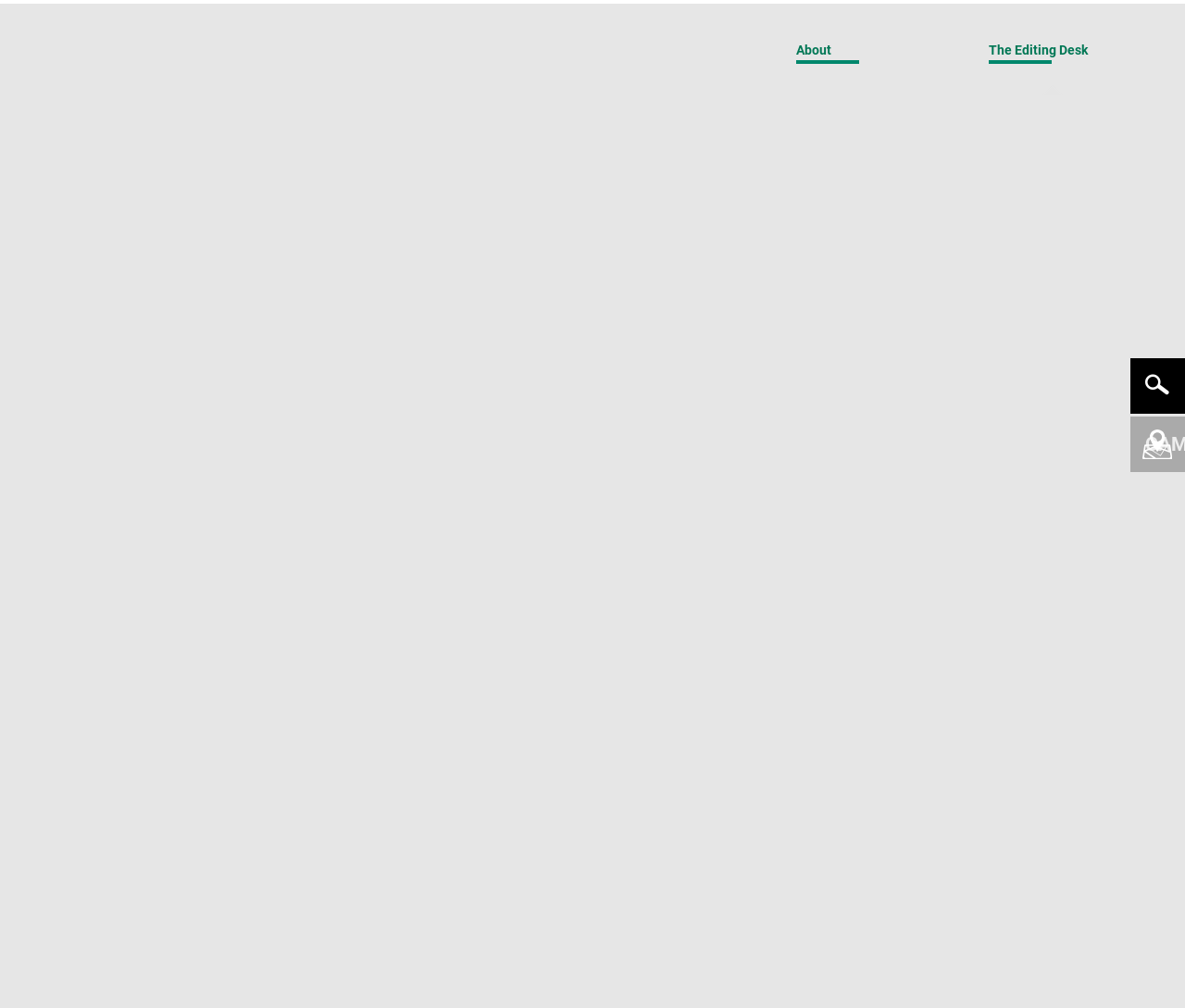Please find the bounding box coordinates for the clickable element needed to perform this instruction: "read about Lorenzo Cavallaro".

[0.023, 0.255, 0.977, 0.311]